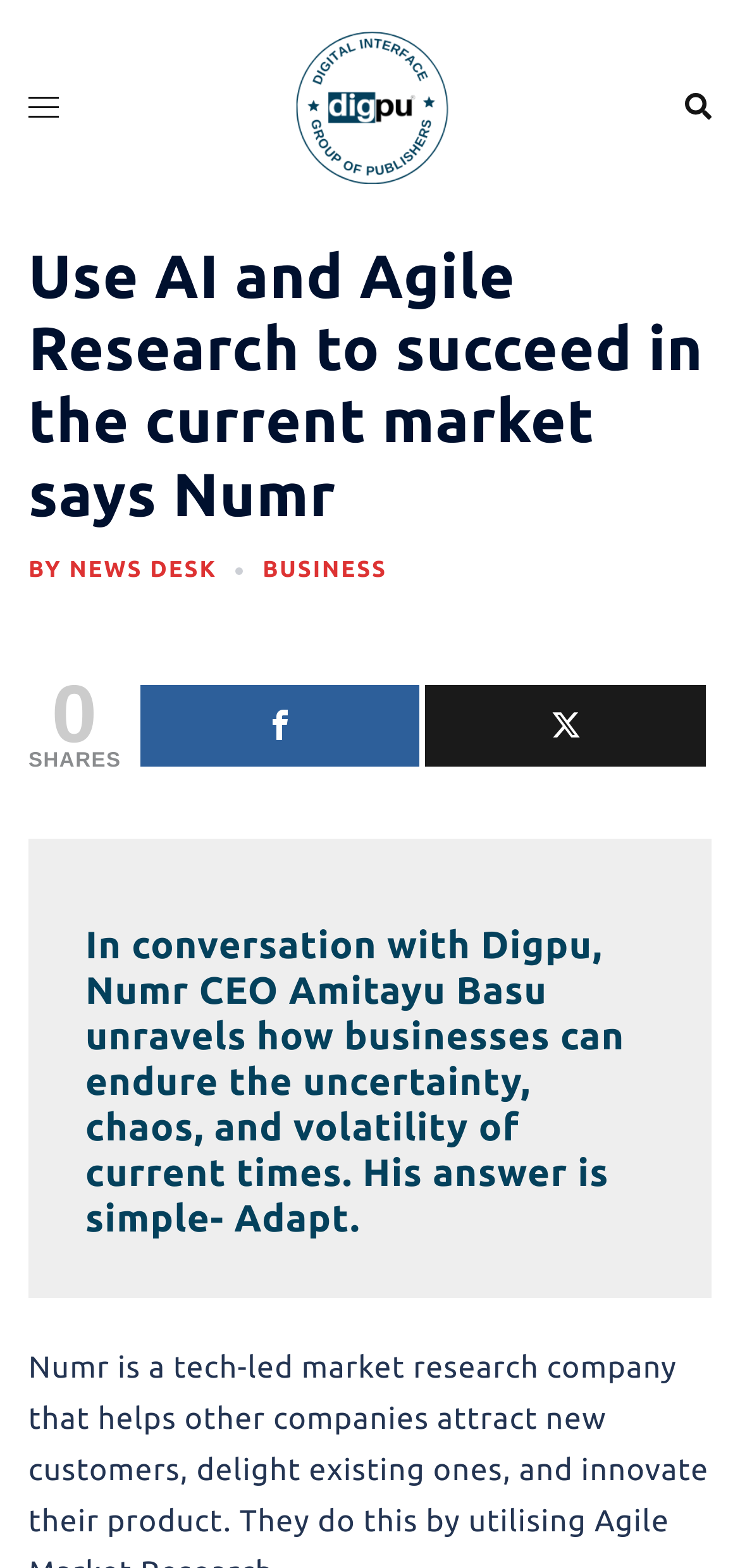What is the name of the news network?
Look at the image and construct a detailed response to the question.

The answer can be found by looking at the top-left corner of the webpage, where the logo and name of the news network are displayed.